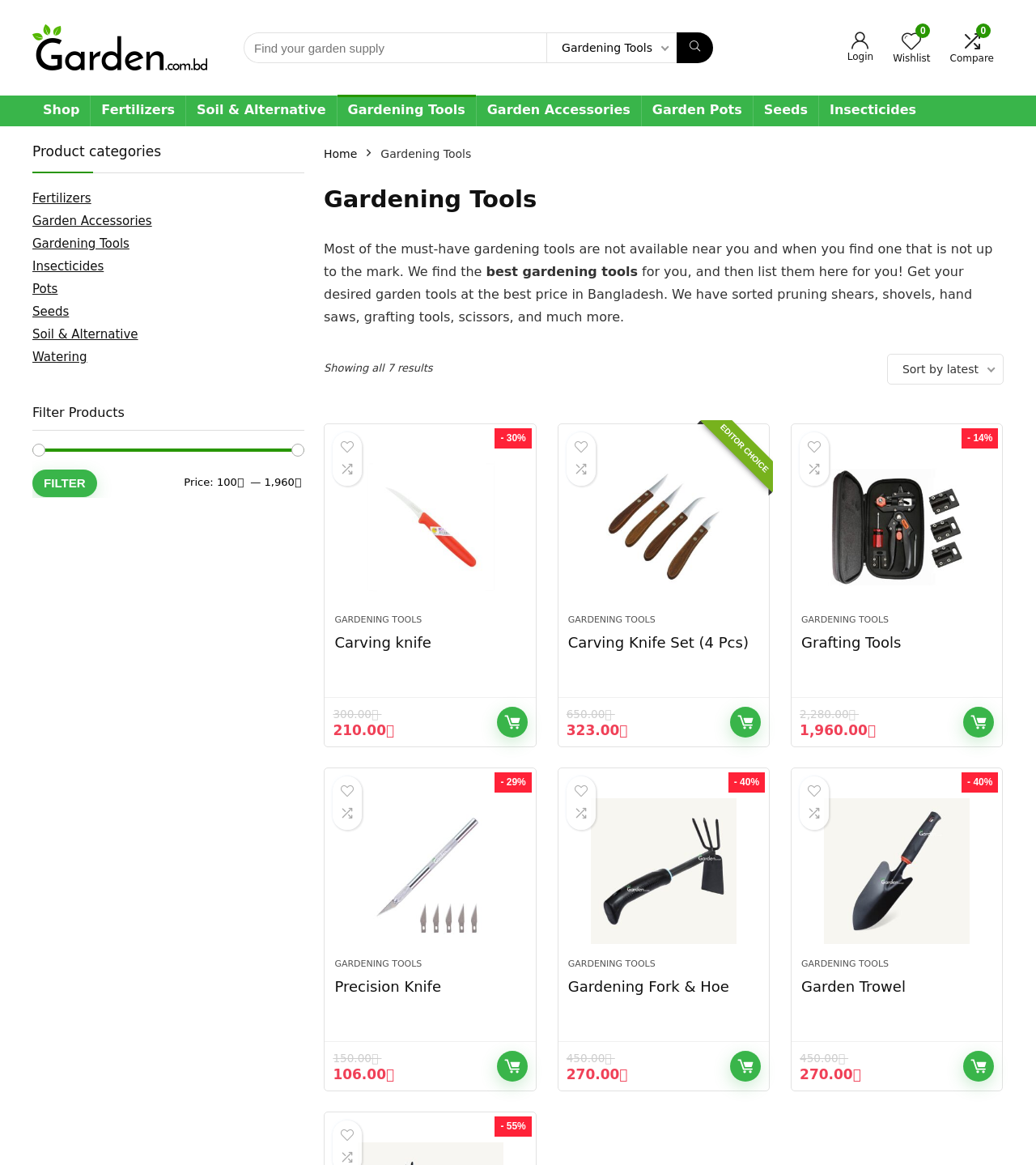Please determine the bounding box coordinates, formatted as (top-left x, top-left y, bottom-right x, bottom-right y), with all values as floating point numbers between 0 and 1. Identify the bounding box of the region described as: Gardening Tools

[0.548, 0.527, 0.633, 0.536]